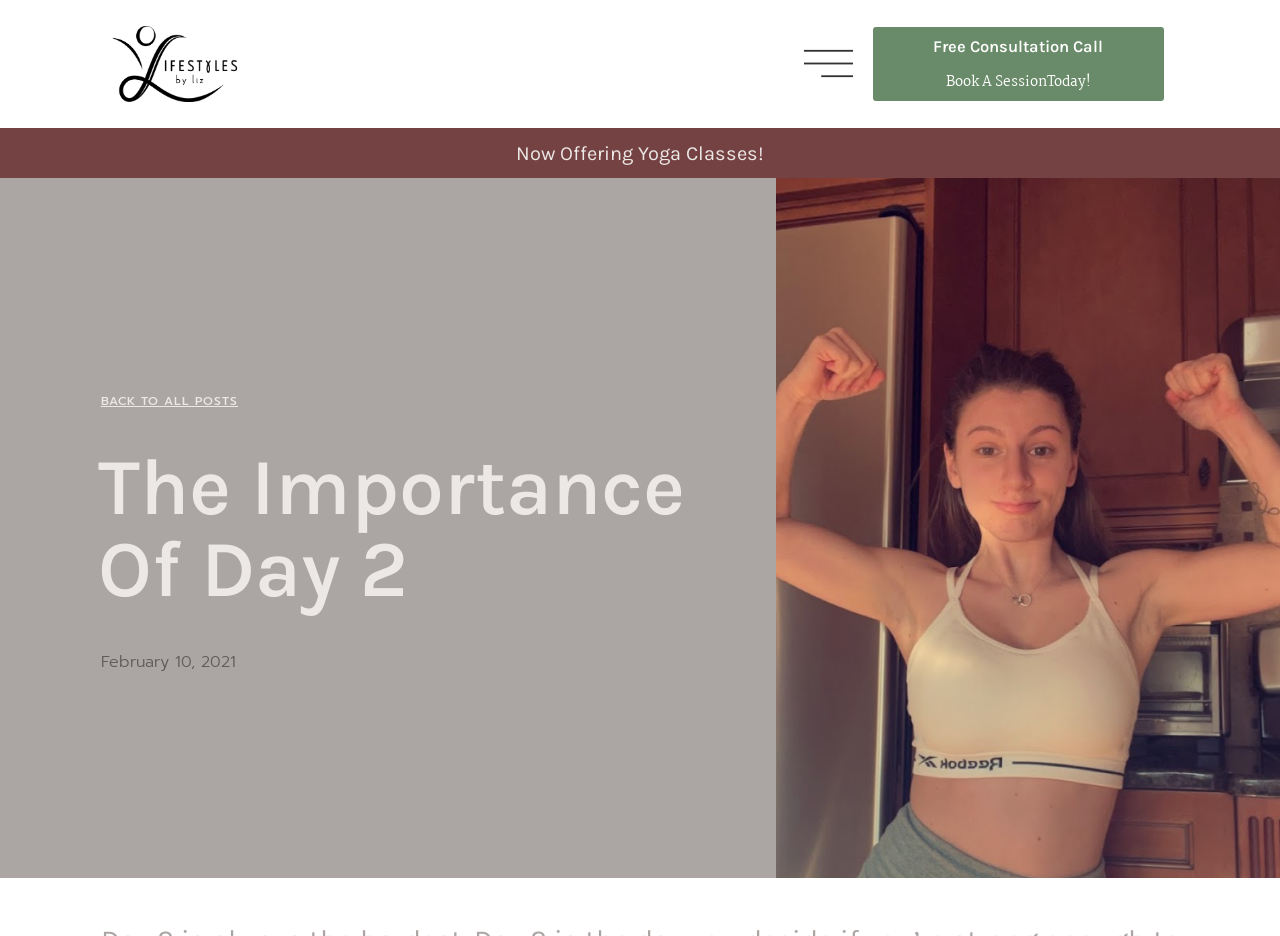Locate the primary heading on the webpage and return its text.

The Importance Of Day 2